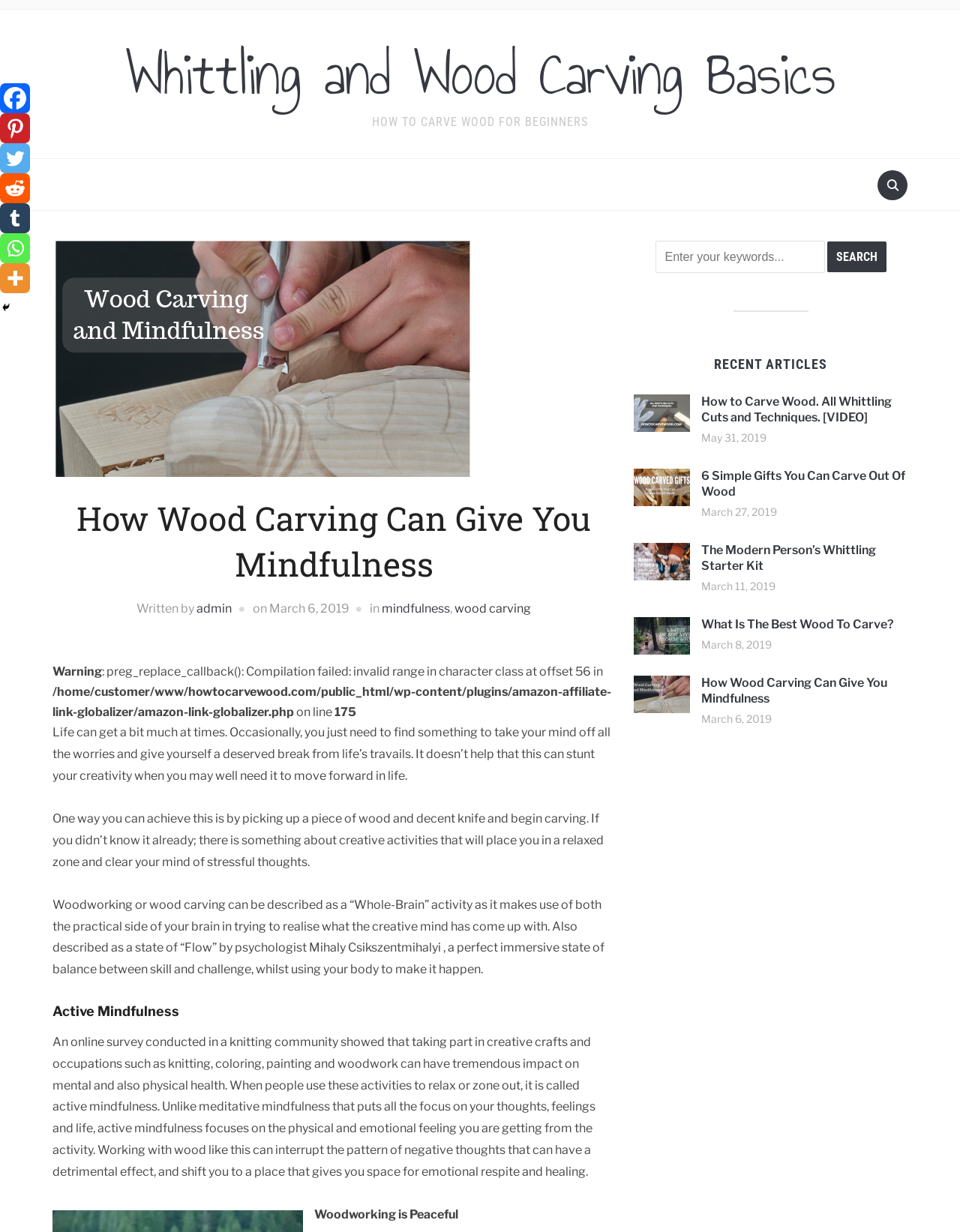What is the date of the article?
Utilize the information in the image to give a detailed answer to the question.

The date of the article is mentioned in the text as 'on March 6, 2019' which is located below the heading 'How Wood Carving Can Give You Mindfulness'.